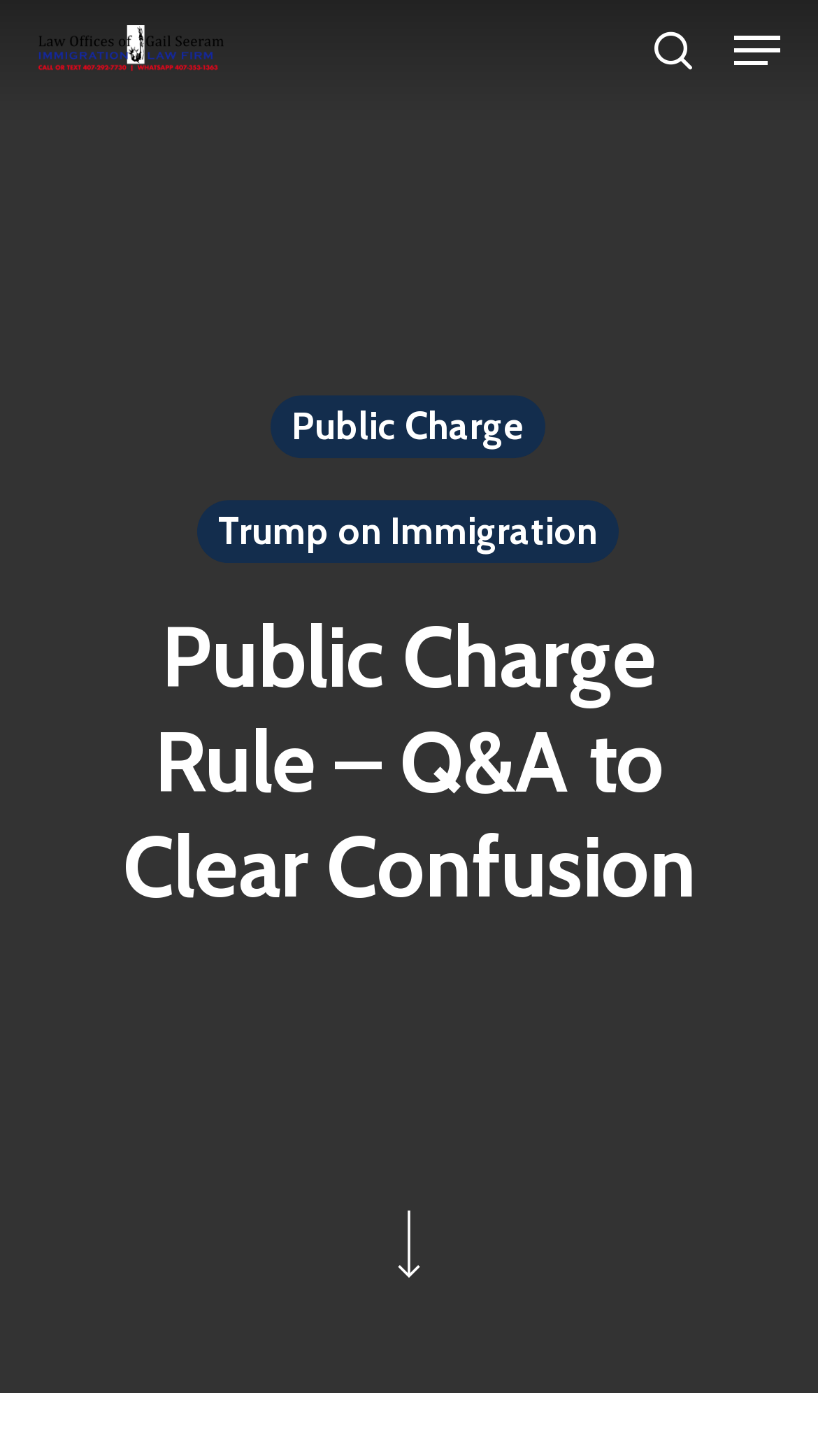Based on the element description Menu, identify the bounding box of the UI element in the given webpage screenshot. The coordinates should be in the format (top-left x, top-left y, bottom-right x, bottom-right y) and must be between 0 and 1.

[0.897, 0.02, 0.954, 0.049]